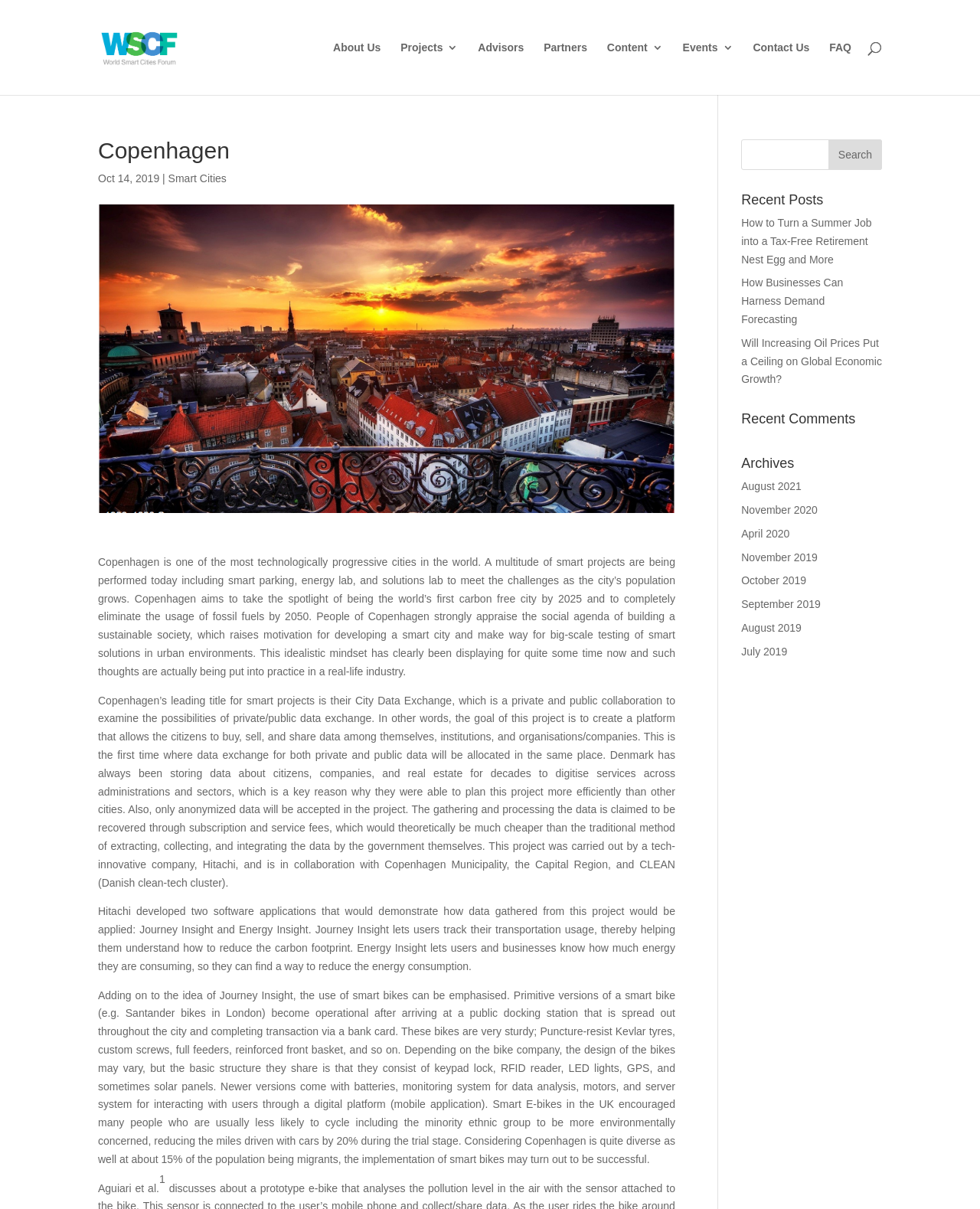Give a concise answer using one word or a phrase to the following question:
What is the name of the company that developed the City Data Exchange project?

Hitachi